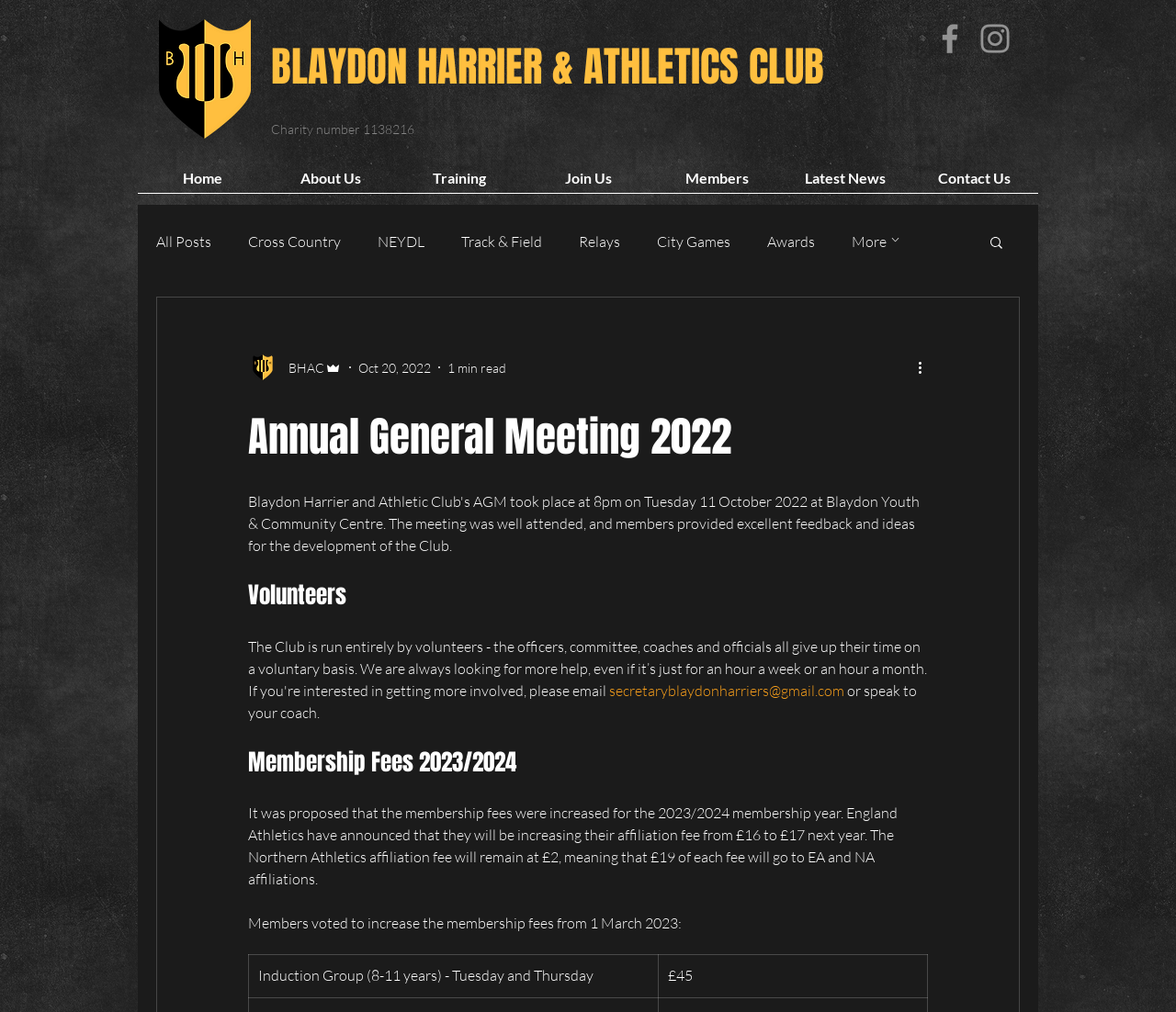Please provide a detailed answer to the question below by examining the image:
How many social media links are there?

There are two social media links, Facebook and Instagram, which can be found in the list element 'Social Bar'.